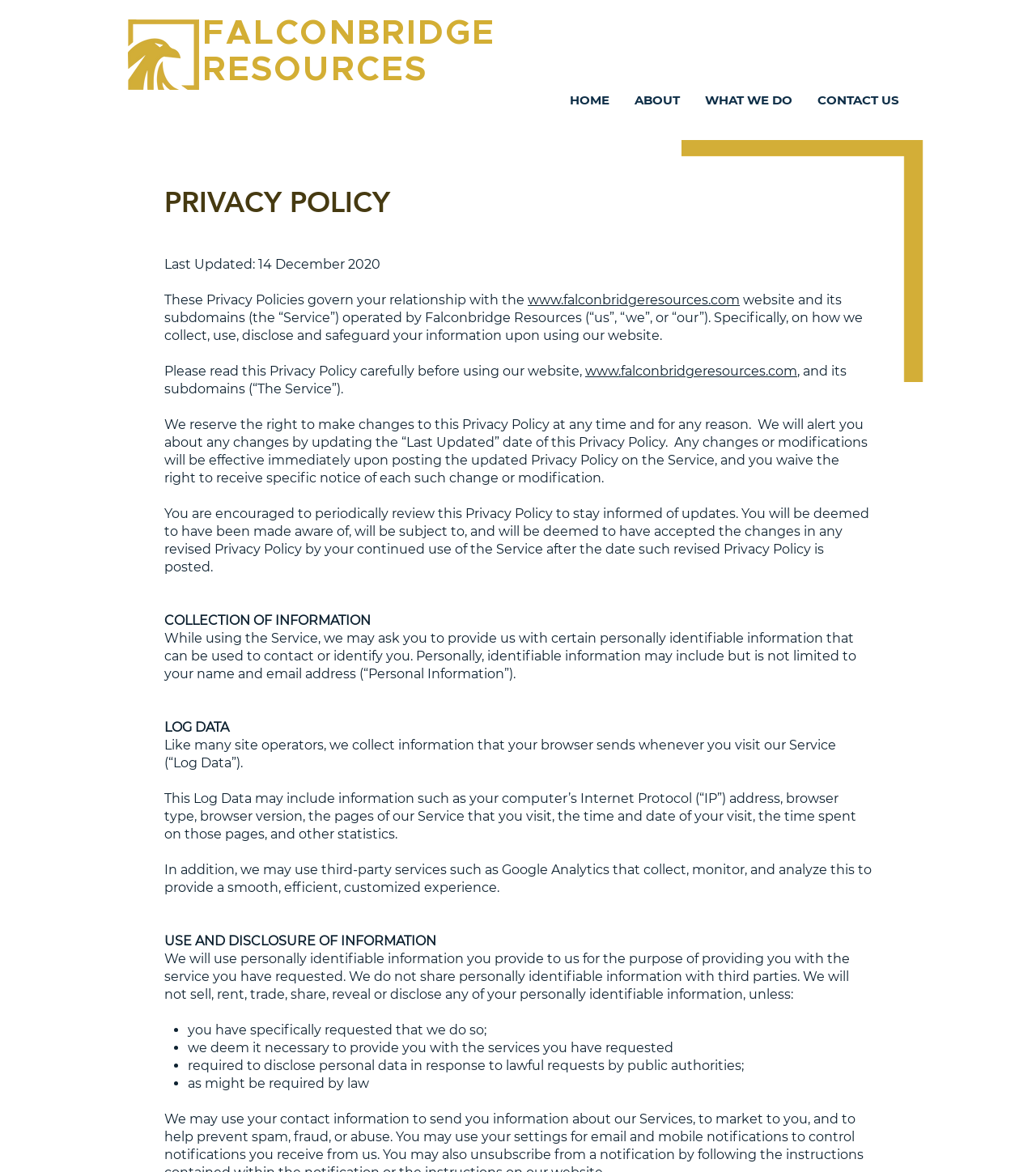Detail the webpage's structure and highlights in your description.

This webpage is about the Privacy Policy of Falconbridge Resources. At the top left corner, there is a small icon of the company, FBR_Icon.png, and a navigation menu labeled "Site" with links to "HOME", "ABOUT", "WHAT WE DO", and "CONTACT US". 

Below the navigation menu, there is a large heading "FALCONBRIDGE RESOURCES" with two separate links for "FALCONBRIDGE" and "RESOURCES". 

On the left side of the page, there is a heading "PRIVACY POLICY" followed by a "Last Updated" date and a brief description of the policy. The policy text is divided into sections, including "COLLECTION OF INFORMATION", "LOG DATA", "USE AND DISCLOSURE OF INFORMATION", and others. 

Each section contains detailed information about how Falconbridge Resources collects, uses, and discloses user information. The text is organized into paragraphs and lists, with bullet points marked by "•" symbols. 

At the top right corner, there is a larger image of the Falconbridge Resources logo. Throughout the page, there are links to the company's website, www.falconbridgeresources.com.